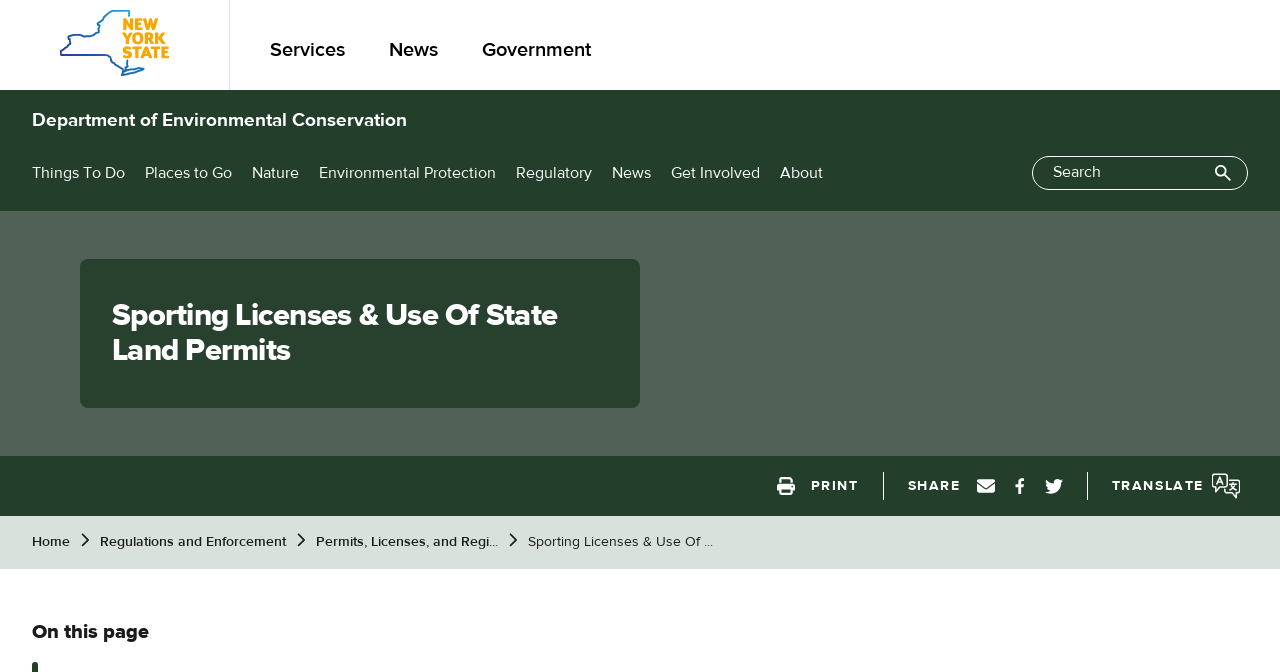Please identify the bounding box coordinates of the element that needs to be clicked to perform the following instruction: "Translate the page".

[0.862, 0.696, 0.975, 0.75]